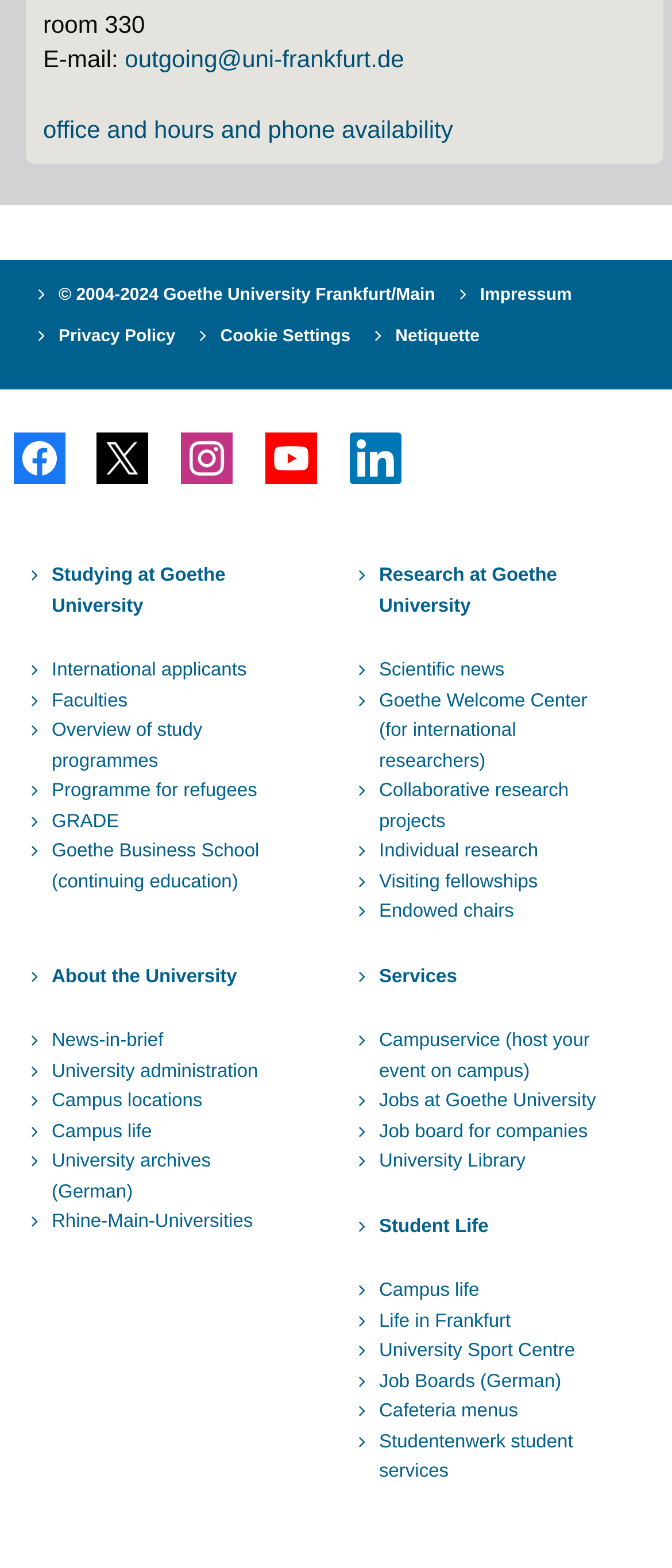Find and indicate the bounding box coordinates of the region you should select to follow the given instruction: "Check email".

[0.186, 0.029, 0.601, 0.047]